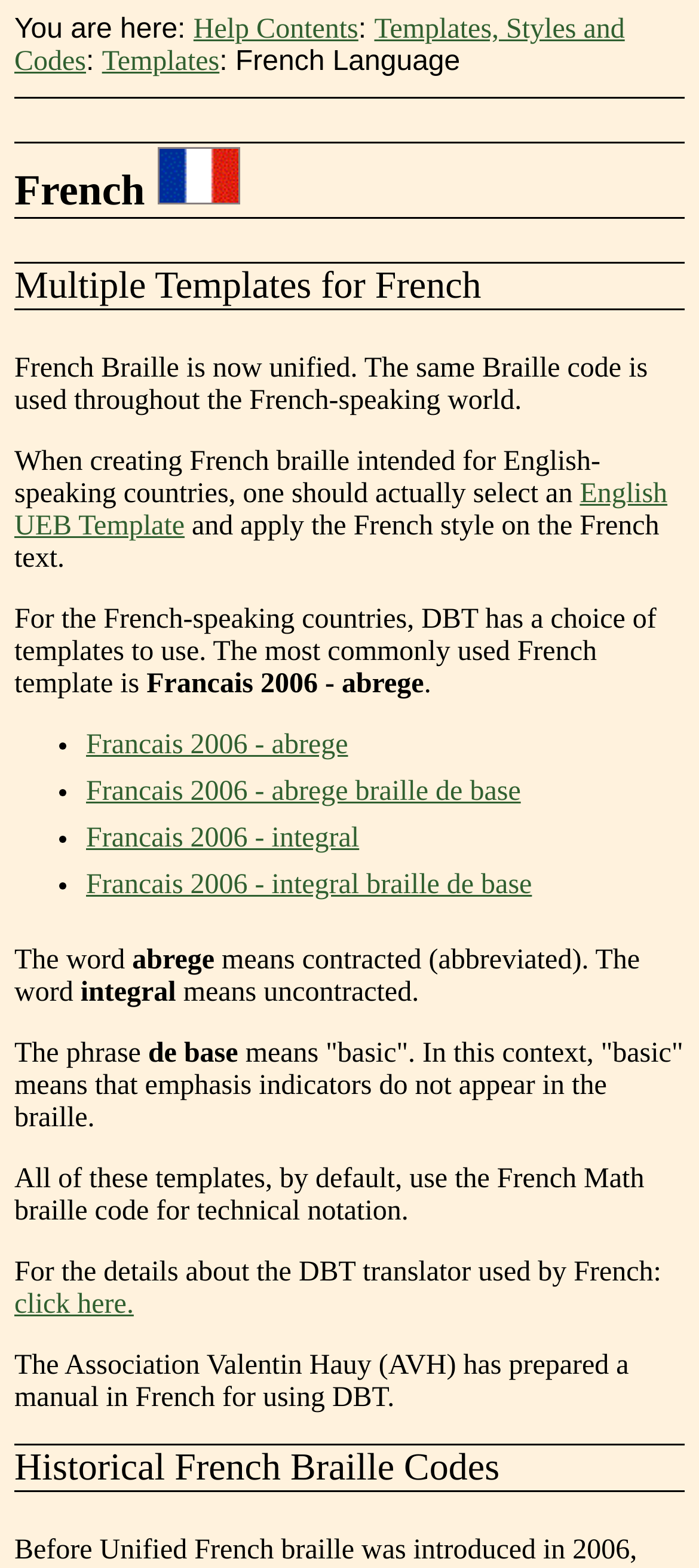What is the meaning of 'abrege' in French braille?
Respond to the question with a single word or phrase according to the image.

contracted